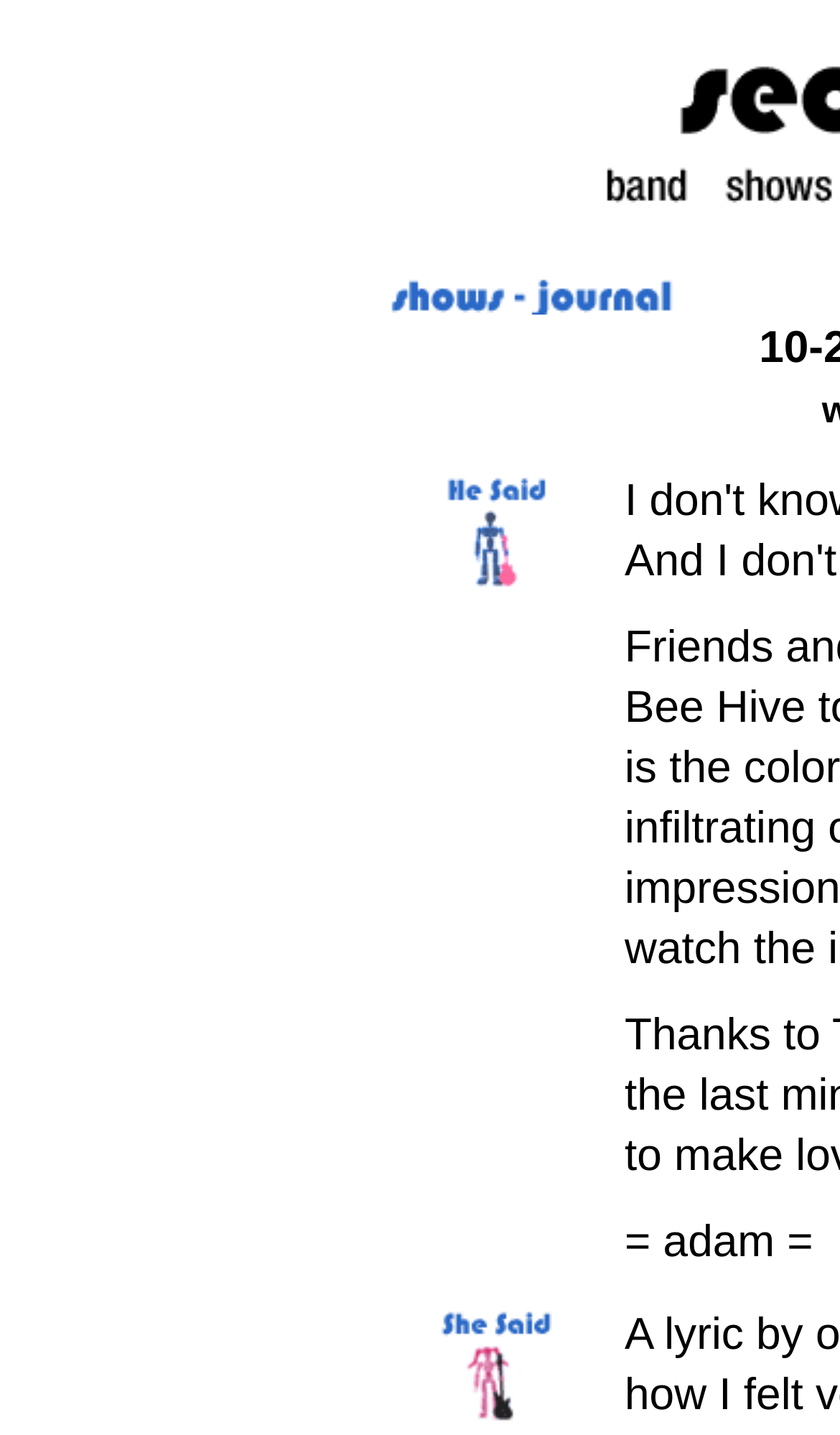Provide the bounding box coordinates in the format (top-left x, top-left y, bottom-right x, bottom-right y). All values are floating point numbers between 0 and 1. Determine the bounding box coordinate of the UI element described as: alt="band" name="Band"

[0.691, 0.149, 0.832, 0.17]